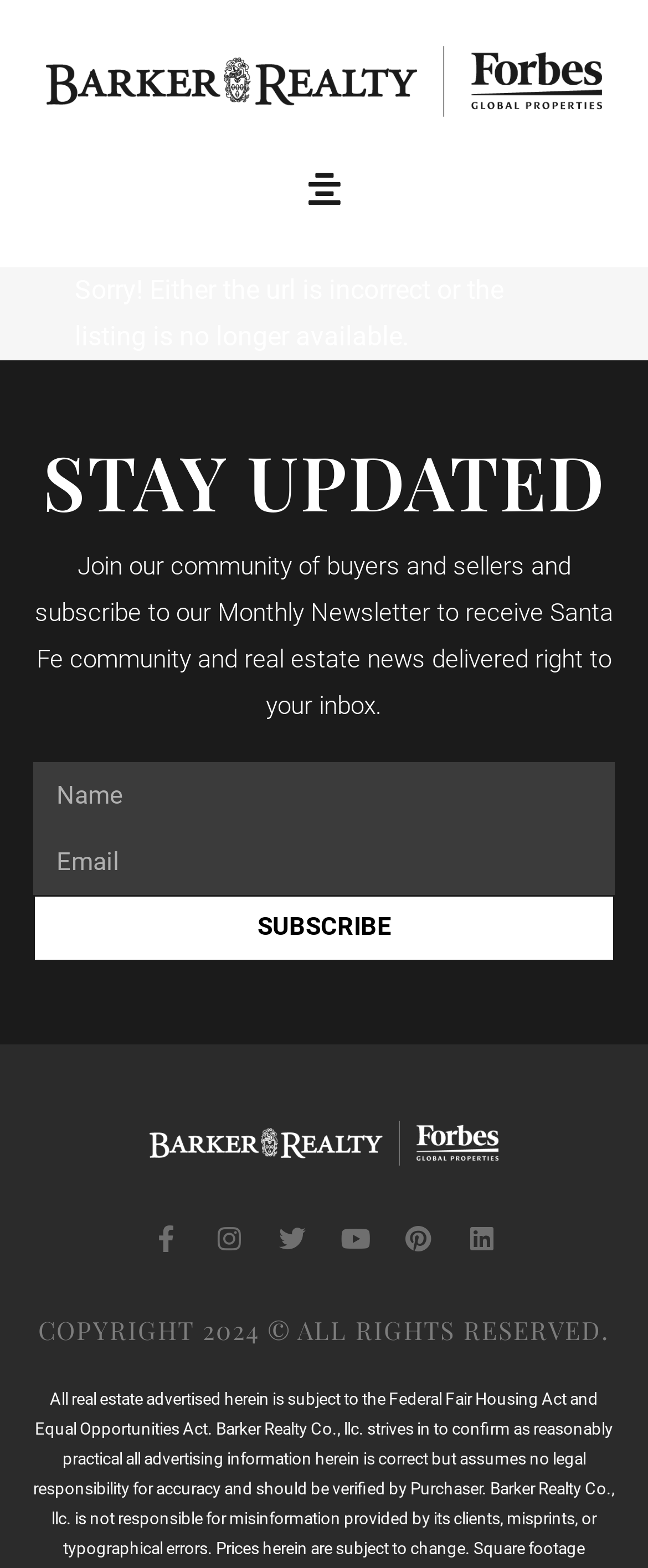Give a concise answer using only one word or phrase for this question:
How many social media links are available?

6